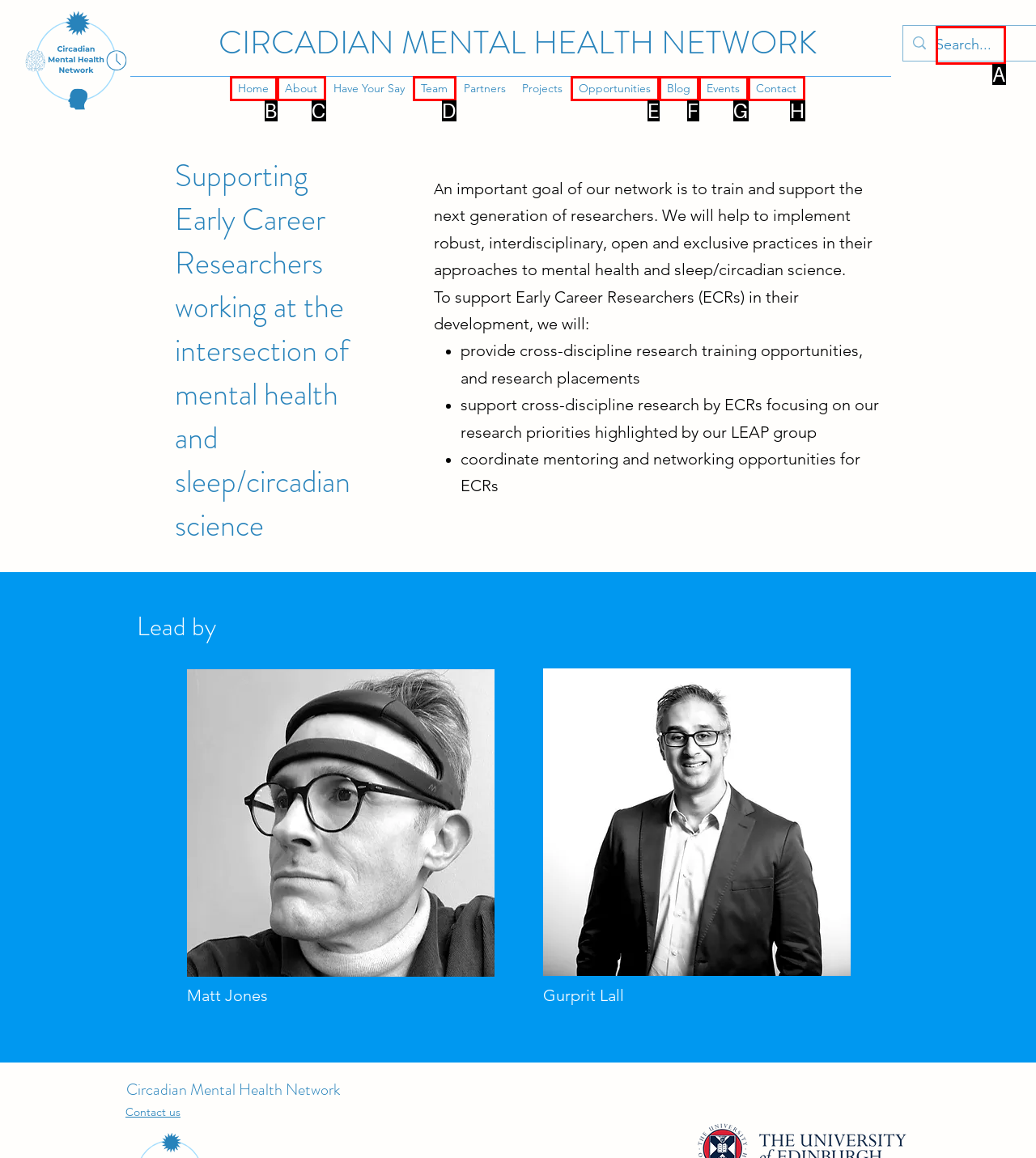Which lettered option matches the following description: London City Airport Transfer Information
Provide the letter of the matching option directly.

None